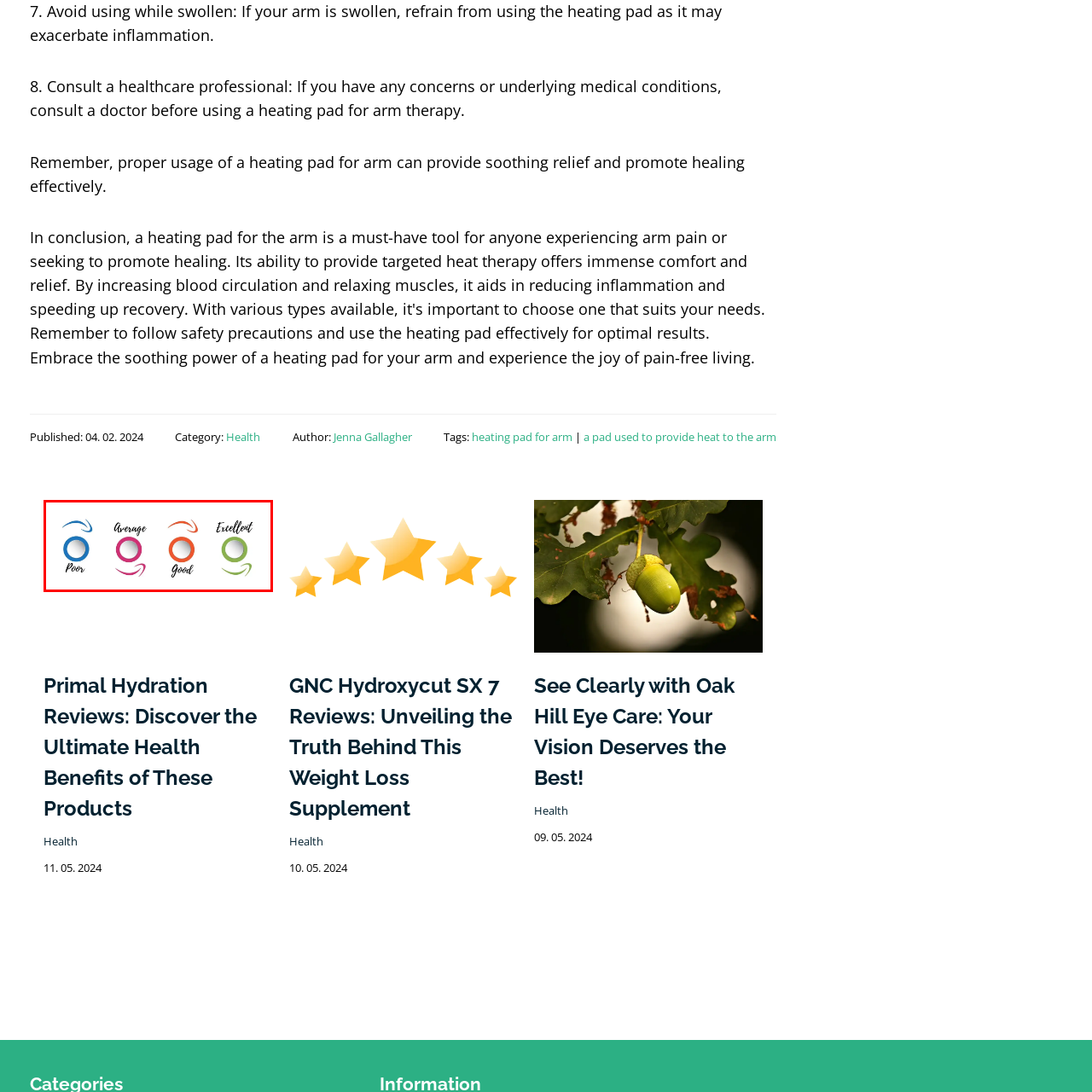Provide a comprehensive description of the image located within the red boundary.

The image showcases a set of four circular ratings, each representing a different level of quality or satisfaction. From left to right, the first circle is colored blue and labeled "Poor," indicating a low rating. The second circle is pink and marked "Average," suggesting a moderate level of satisfaction. The third circle is orange and identified as "Good," reflecting a positive assessment. Finally, the green circle on the far right is labeled "Excellent," representing the highest level of approval. This visual guide effectively communicates varying degrees of performance or satisfaction in a clear and engaging manner.